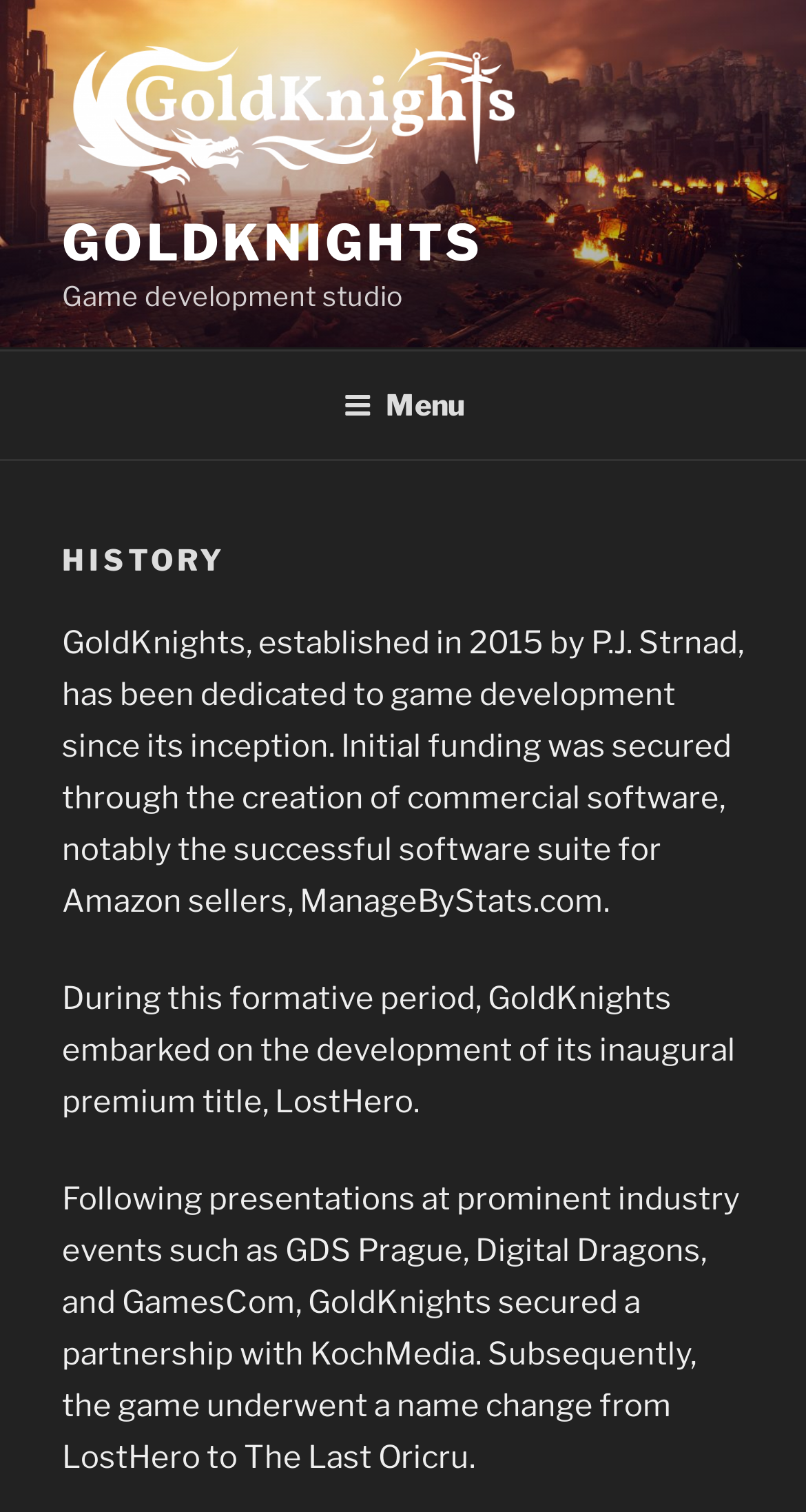Examine the image and give a thorough answer to the following question:
What is the name of the software suite for Amazon sellers?

The name of the software suite for Amazon sellers can be found in the static text element which describes the initial funding of GoldKnights, located in the main content area of the webpage.